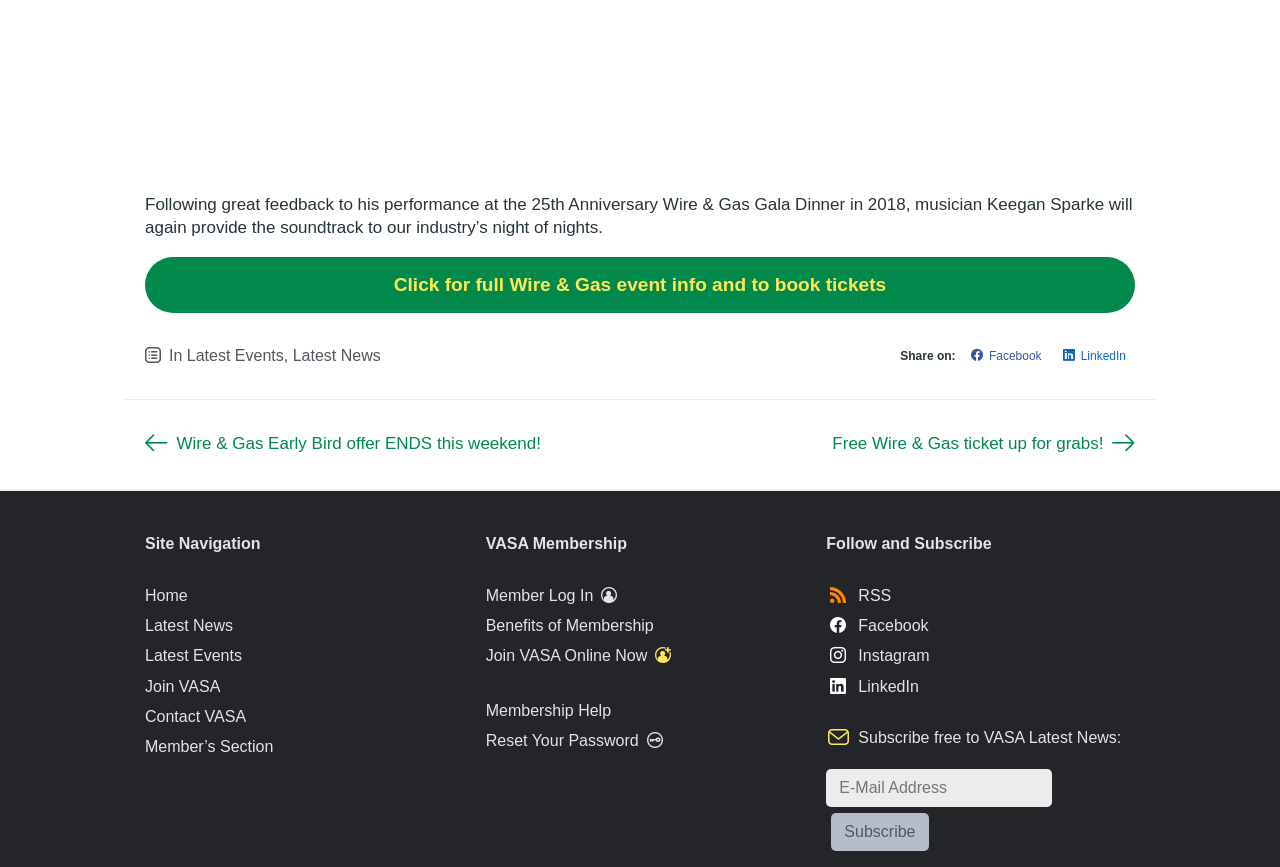What can be done with the 'Share' button? Examine the screenshot and reply using just one word or a brief phrase.

Share on Facebook or LinkedIn